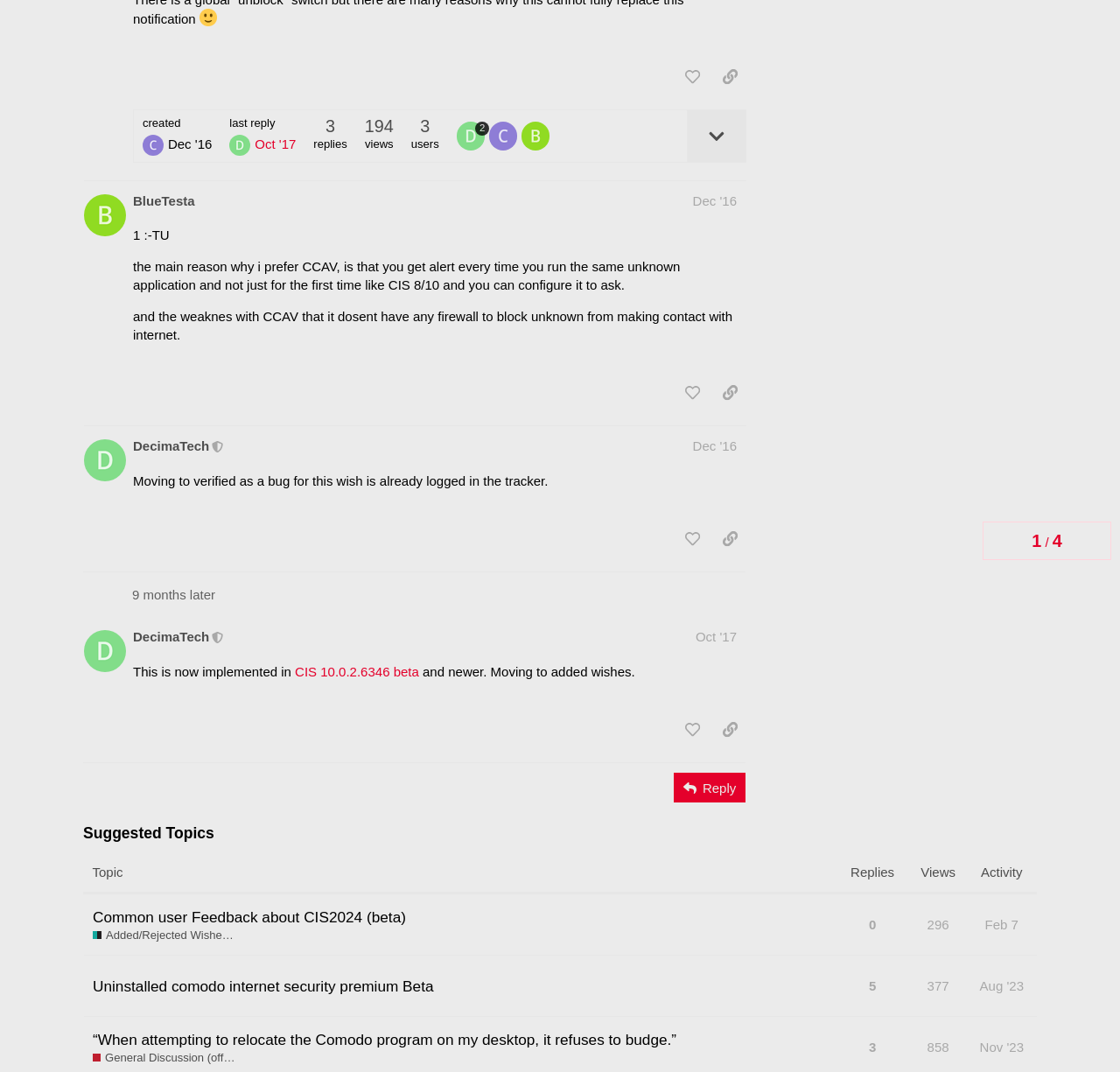Refer to the element description Audio/Video463 and identify the corresponding bounding box in the screenshot. Format the coordinates as (top-left x, top-left y, bottom-right x, bottom-right y) with values in the range of 0 to 1.

None